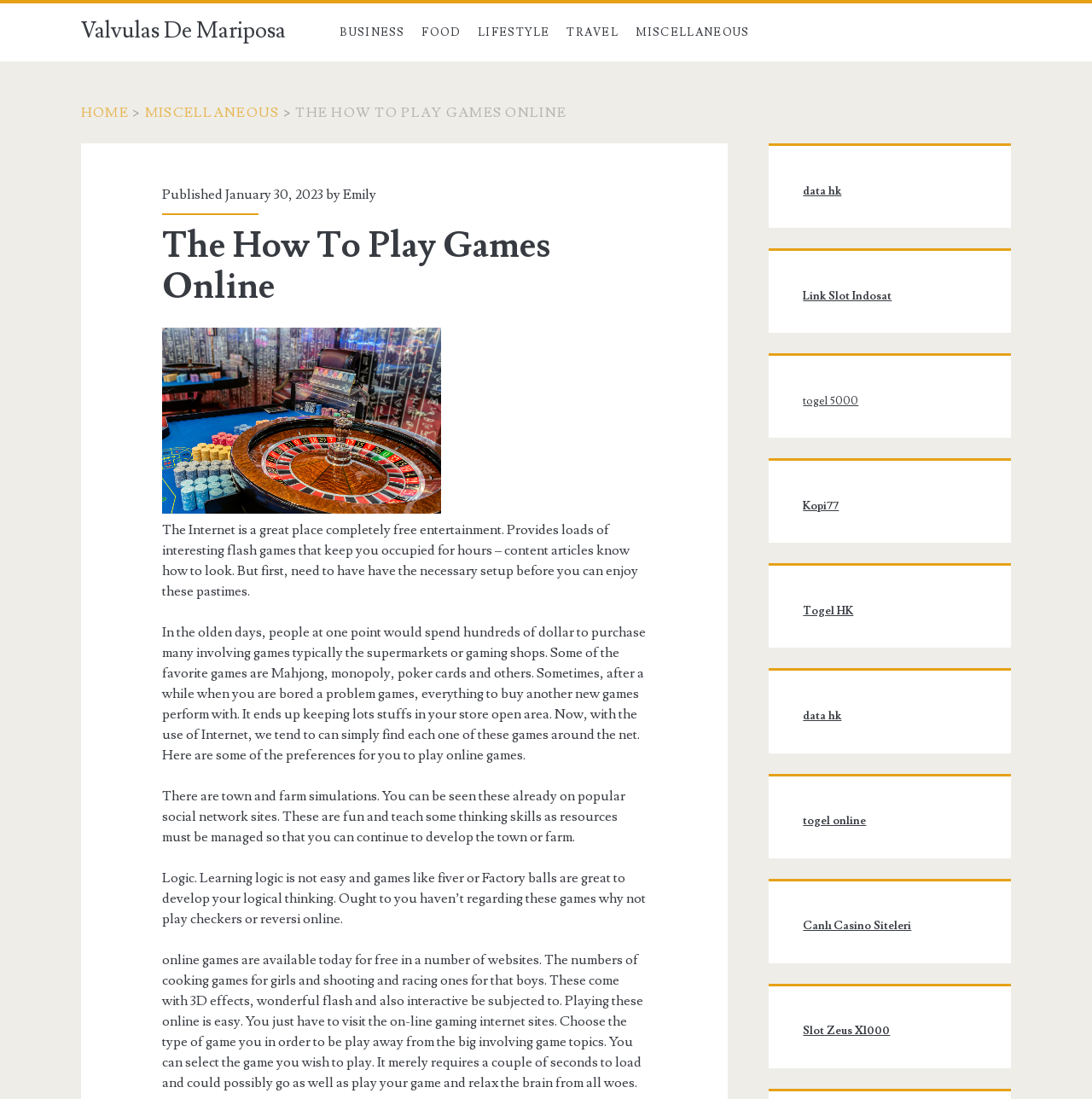Reply to the question with a single word or phrase:
What is the tone of the webpage?

Informative